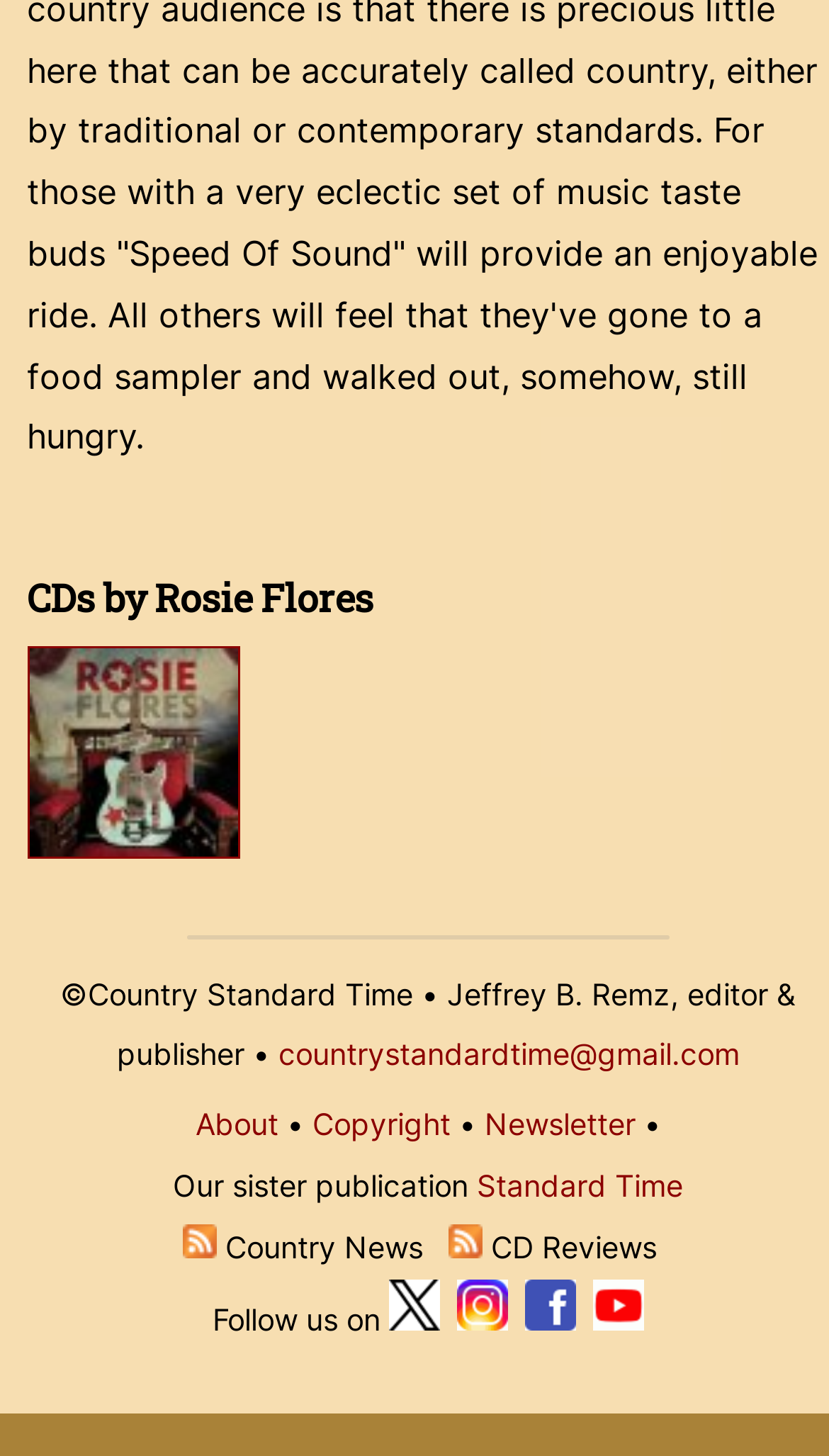Highlight the bounding box of the UI element that corresponds to this description: "parent_node: Follow us on title="Twitter"".

[0.469, 0.893, 0.53, 0.918]